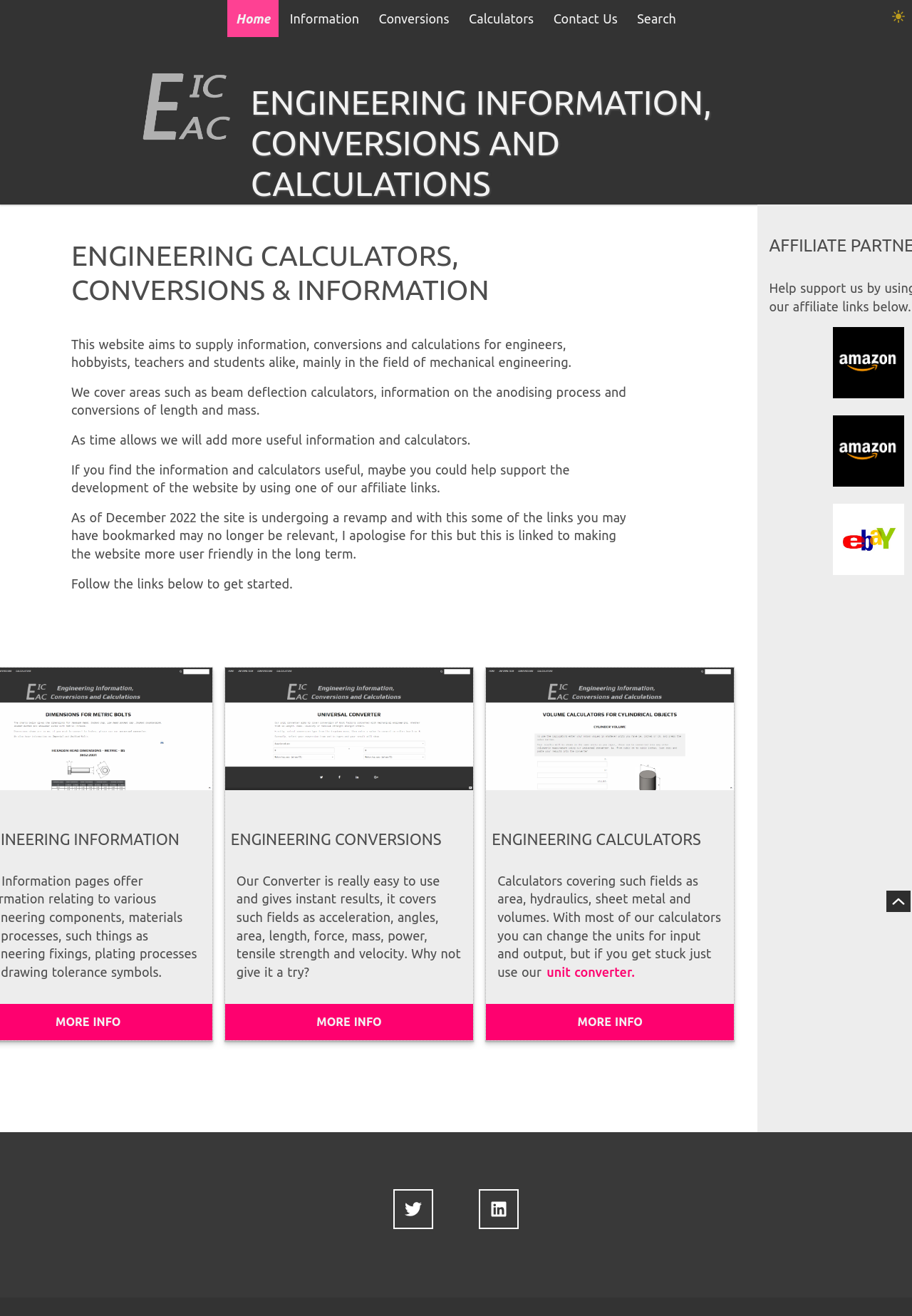Generate an in-depth caption that captures all aspects of the webpage.

This webpage is about engineering calculators, conversions, and information, as indicated by the title "Engineering Calculators, Conversions & Information | EICAC". At the top, there is a navigation menu with links to "Home", "Information", "Conversions", "Calculators", "Contact Us", and "Search". Below the navigation menu, there is a logo of EICAC.co.uk and a heading that reads "ENGINEERING INFORMATION, CONVERSIONS AND CALCULATIONS".

The main content of the webpage is divided into three sections. The first section provides an introduction to the website, stating its purpose and the areas it covers, such as beam deflection calculators, anodising process, and conversions of length and mass. There is also a note about the website undergoing a revamp and apologizing for any inconvenience caused to bookmarked links.

The second section is dedicated to engineering conversions, featuring a universal converter that covers various fields such as acceleration, angles, area, length, force, mass, power, tensile strength, and velocity. There is a call-to-action to try the converter and a link to get started.

The third section focuses on engineering calculators, covering areas like area, hydraulics, sheet metal, and volumes. The calculators allow users to change units for input and output, and there is a link to the calculator selection page.

On the right side of the webpage, there are affiliate links to Amazon.com, Amazon.co.uk, and Ebay.co.uk. At the bottom, there are social media links to Twitter and Linkedin, as well as a link to scroll to the top of the page.